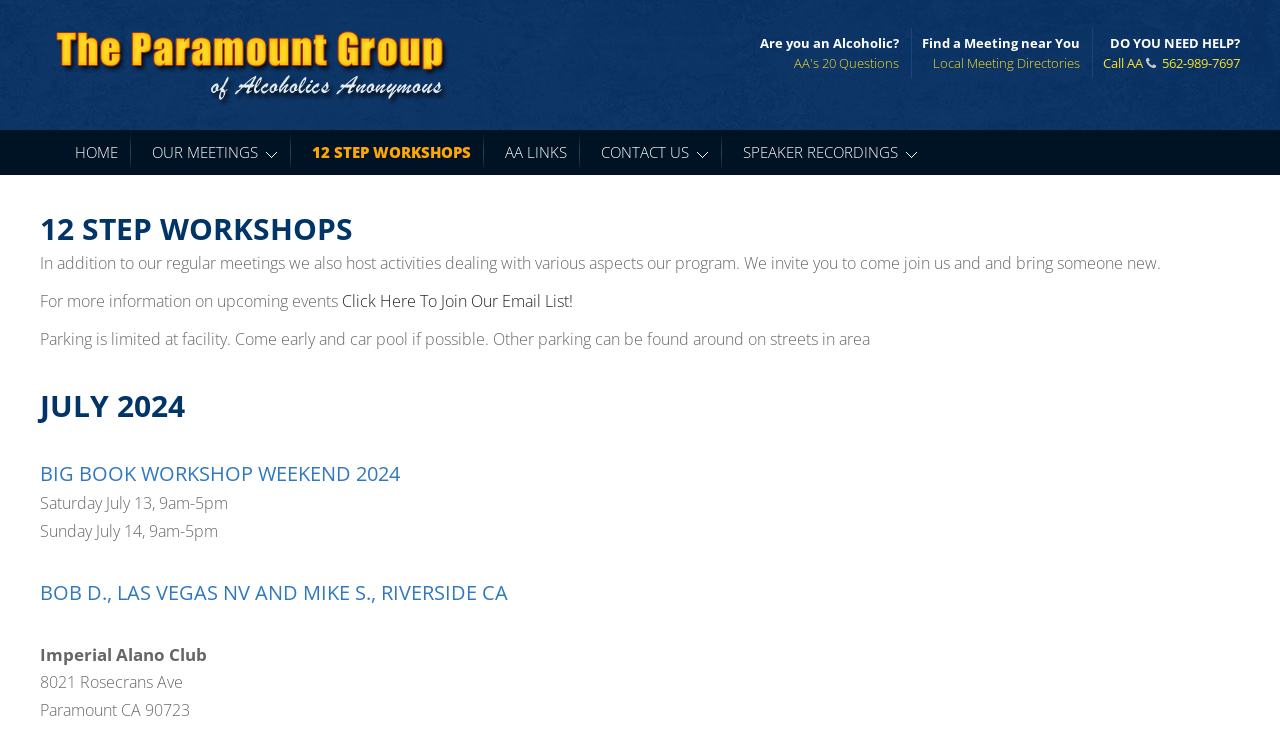Locate the bounding box coordinates of the clickable region necessary to complete the following instruction: "go to Home". Provide the coordinates in the format of four float numbers between 0 and 1, i.e., [left, top, right, bottom].

None